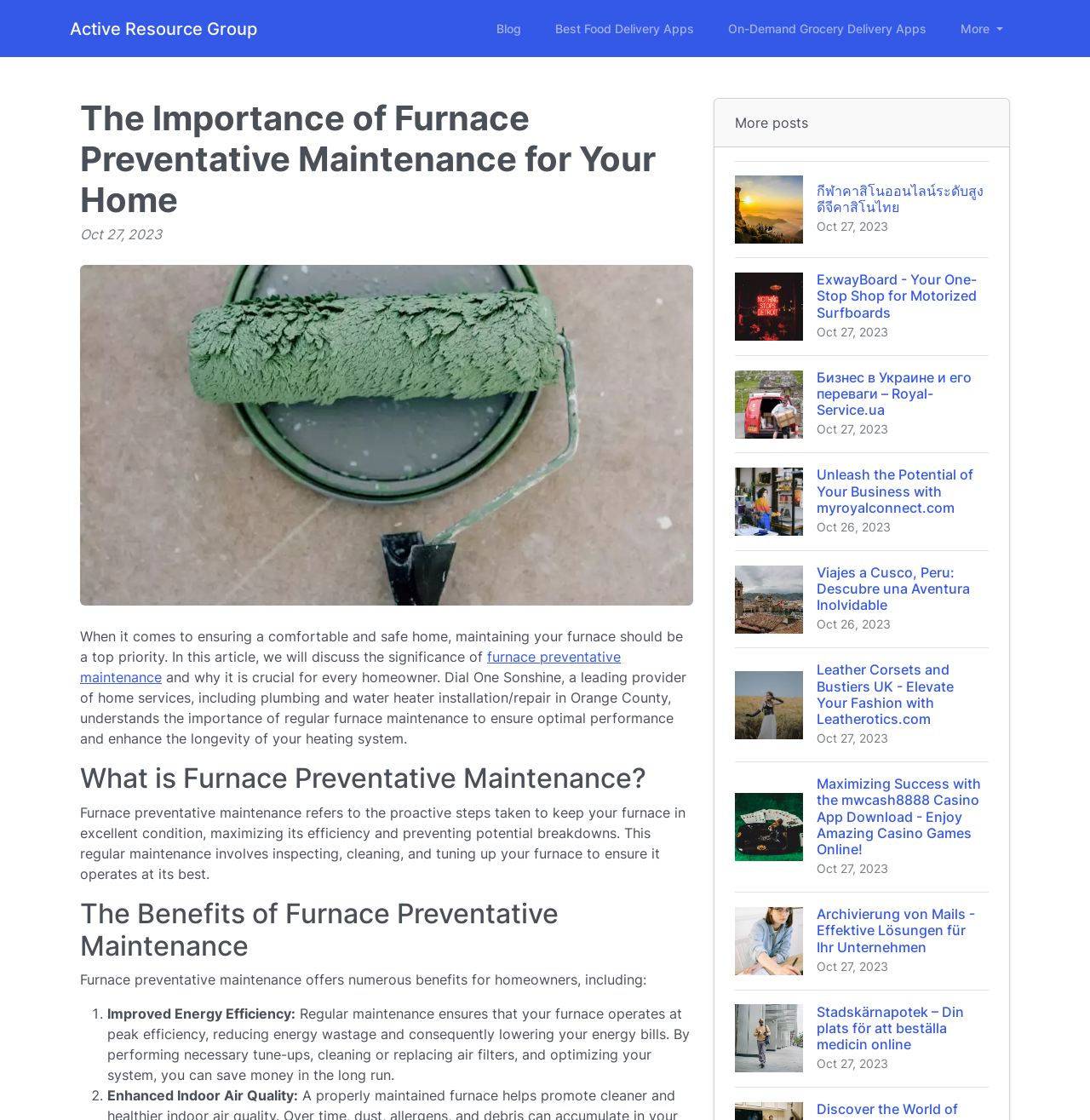Refer to the image and offer a detailed explanation in response to the question: How often should furnace maintenance be performed?

Although the webpage does not provide a specific frequency for furnace maintenance, it stresses the importance of regular maintenance to ensure optimal performance and prevent potential breakdowns, implying that it should be performed regularly.